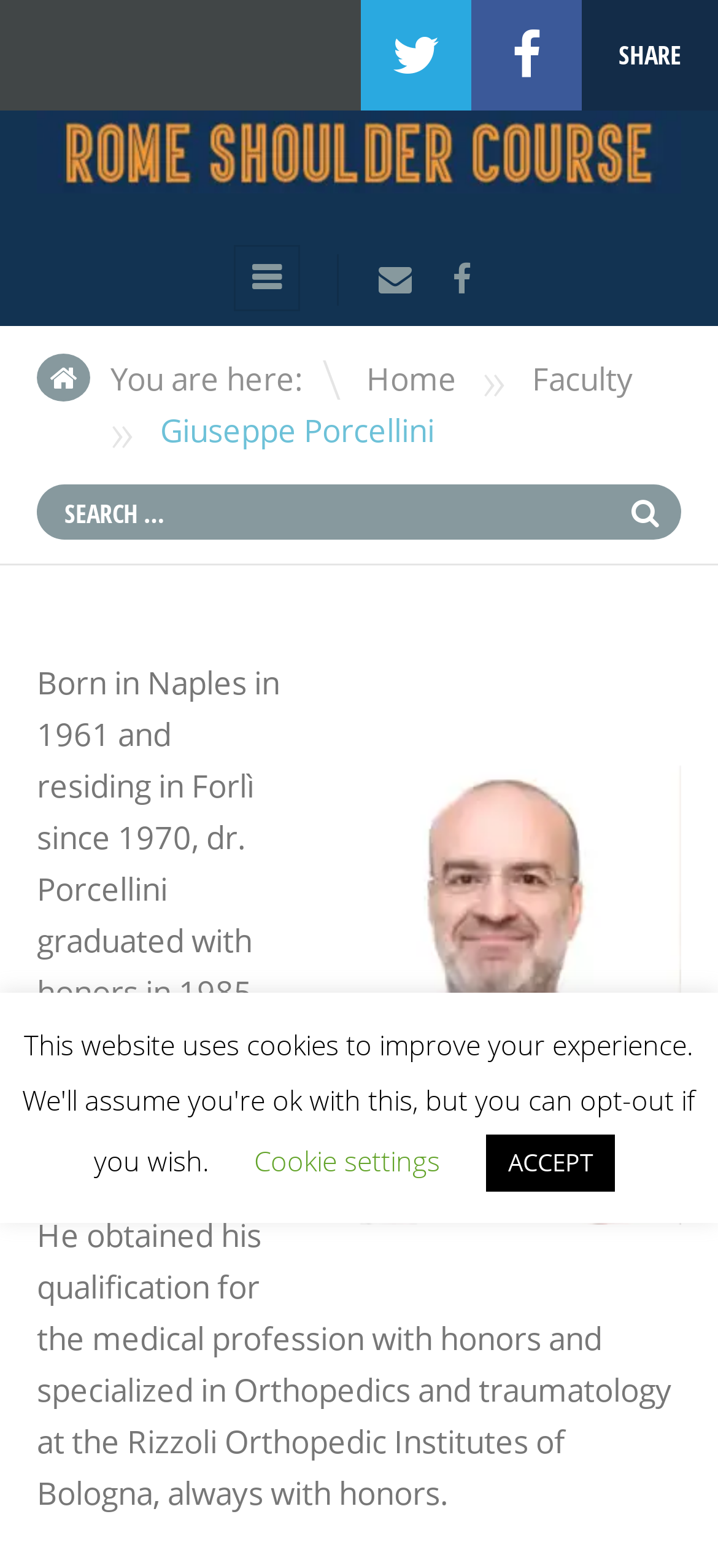Show the bounding box coordinates of the element that should be clicked to complete the task: "Click on the home link".

[0.485, 0.228, 0.662, 0.255]